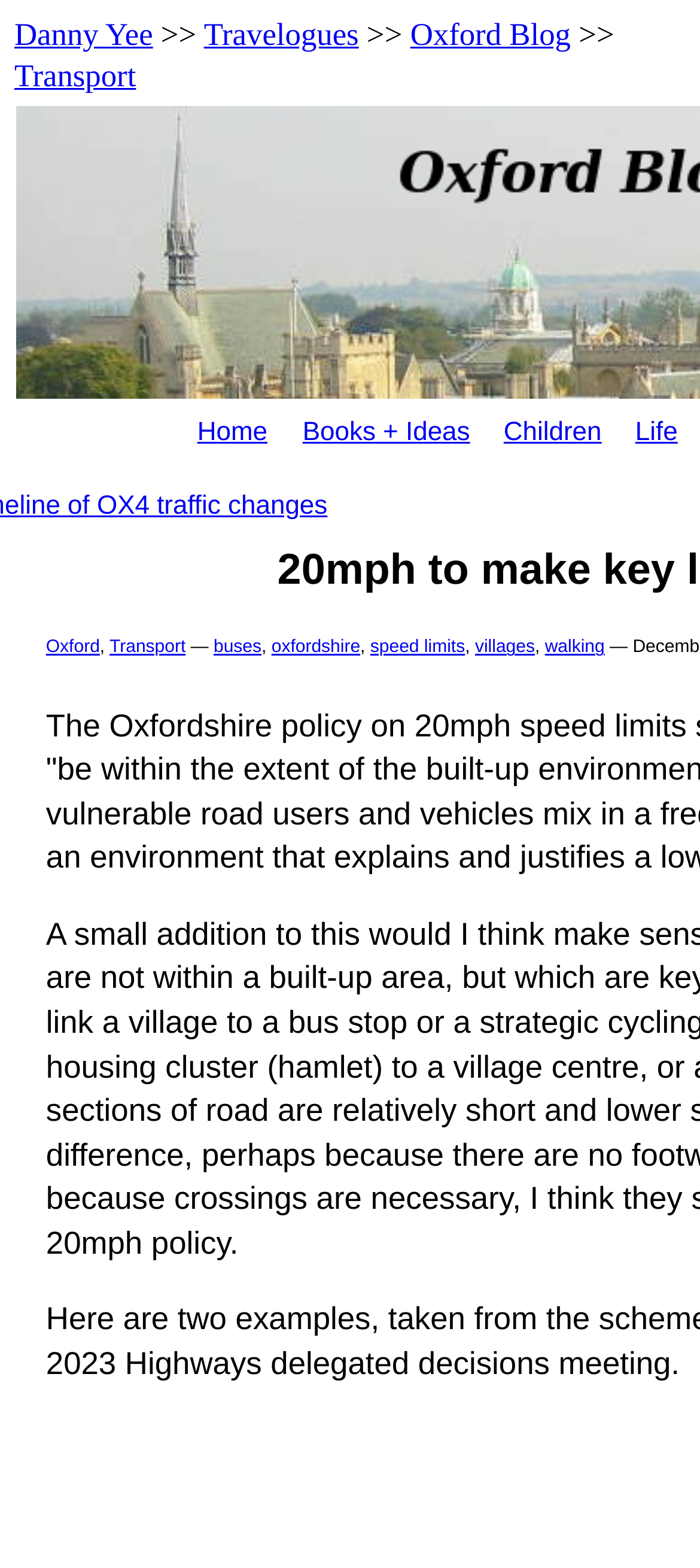Please determine the bounding box coordinates of the element to click in order to execute the following instruction: "go to Danny Yee's page". The coordinates should be four float numbers between 0 and 1, specified as [left, top, right, bottom].

[0.021, 0.01, 0.219, 0.033]